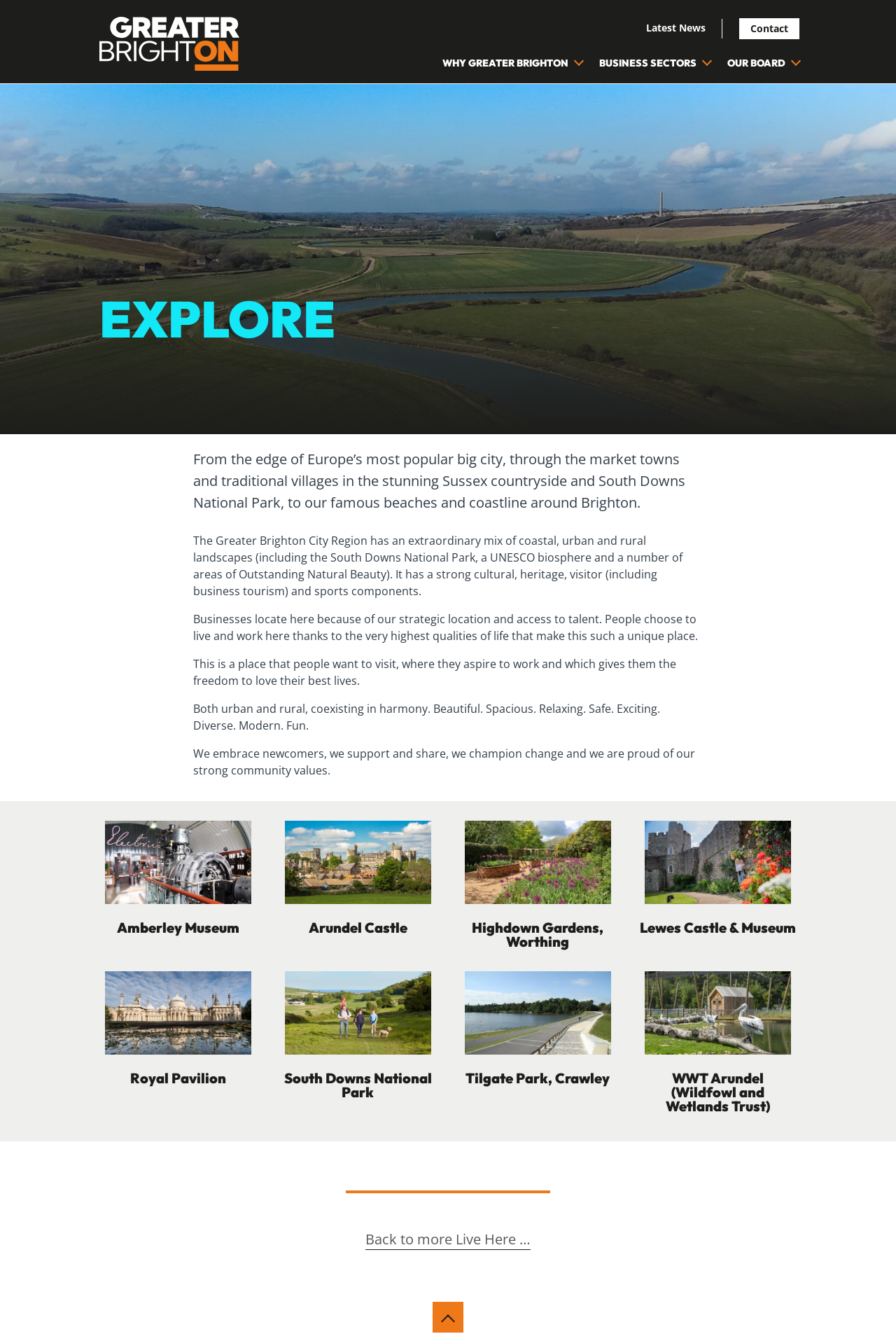Identify the bounding box coordinates for the region of the element that should be clicked to carry out the instruction: "Learn about 'Amberley Museum'". The bounding box coordinates should be four float numbers between 0 and 1, i.e., [left, top, right, bottom].

[0.111, 0.608, 0.287, 0.712]